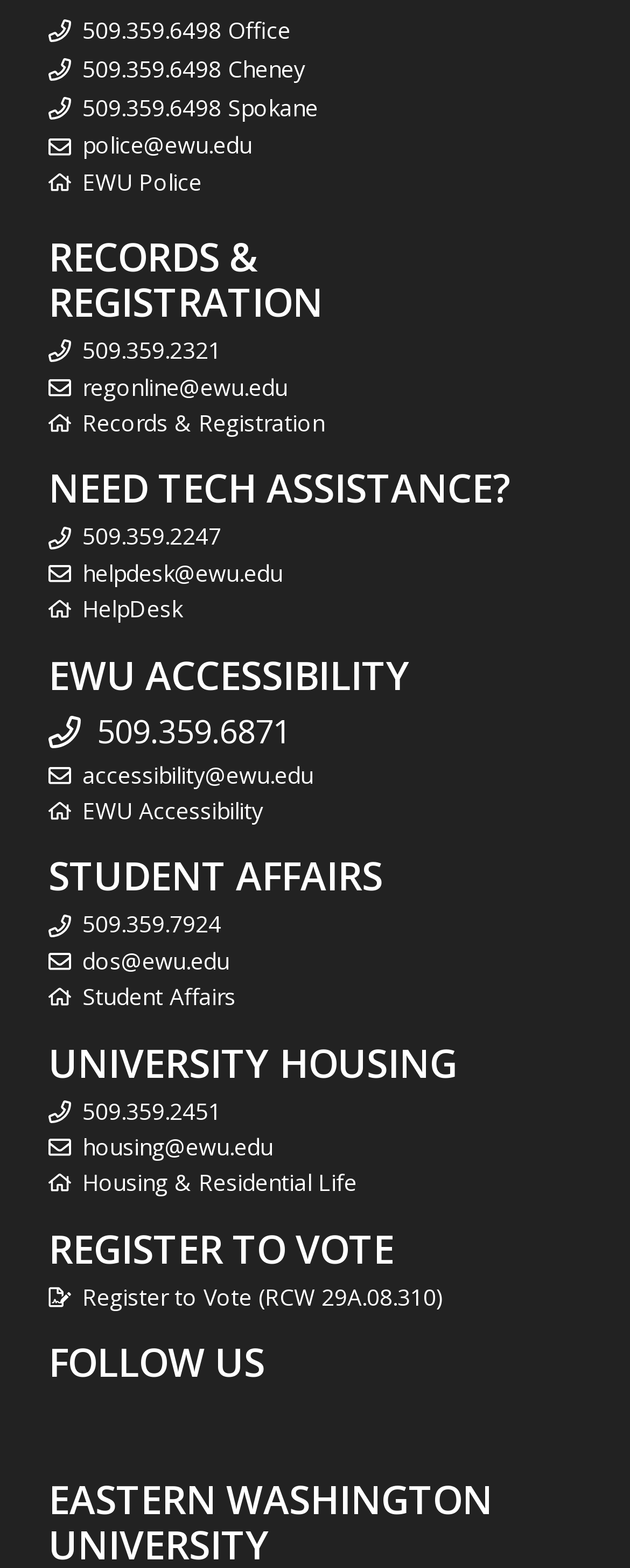By analyzing the image, answer the following question with a detailed response: What is the phone number for EWU Police?

I found the phone number for EWU Police by looking at the links on the webpage. The link '509.359.6498 Office' is associated with the text 'EWU Police', so I inferred that this is the phone number for EWU Police.